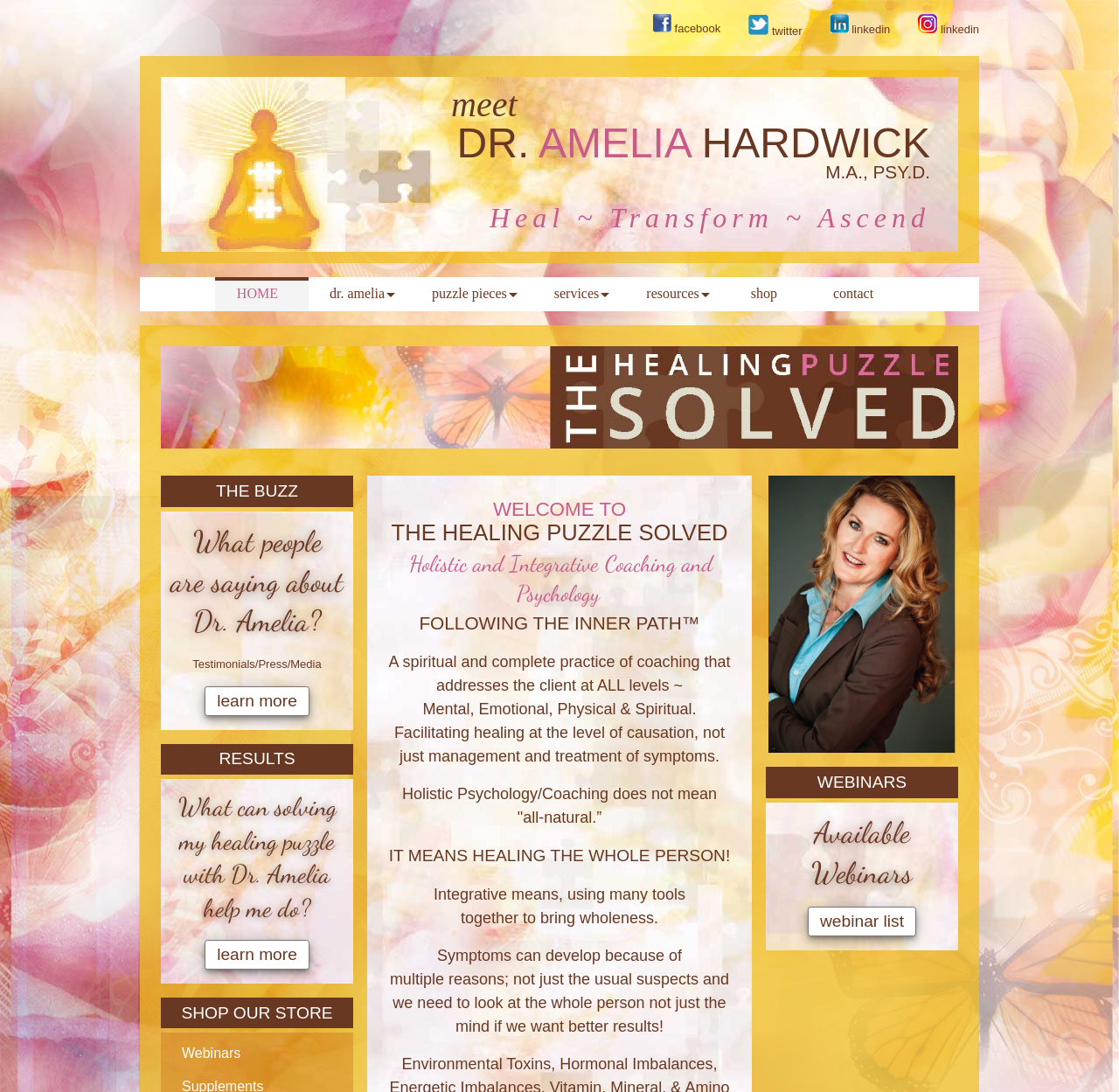Locate the heading on the webpage and return its text.

THE HEALING PUZZLE SOLVED